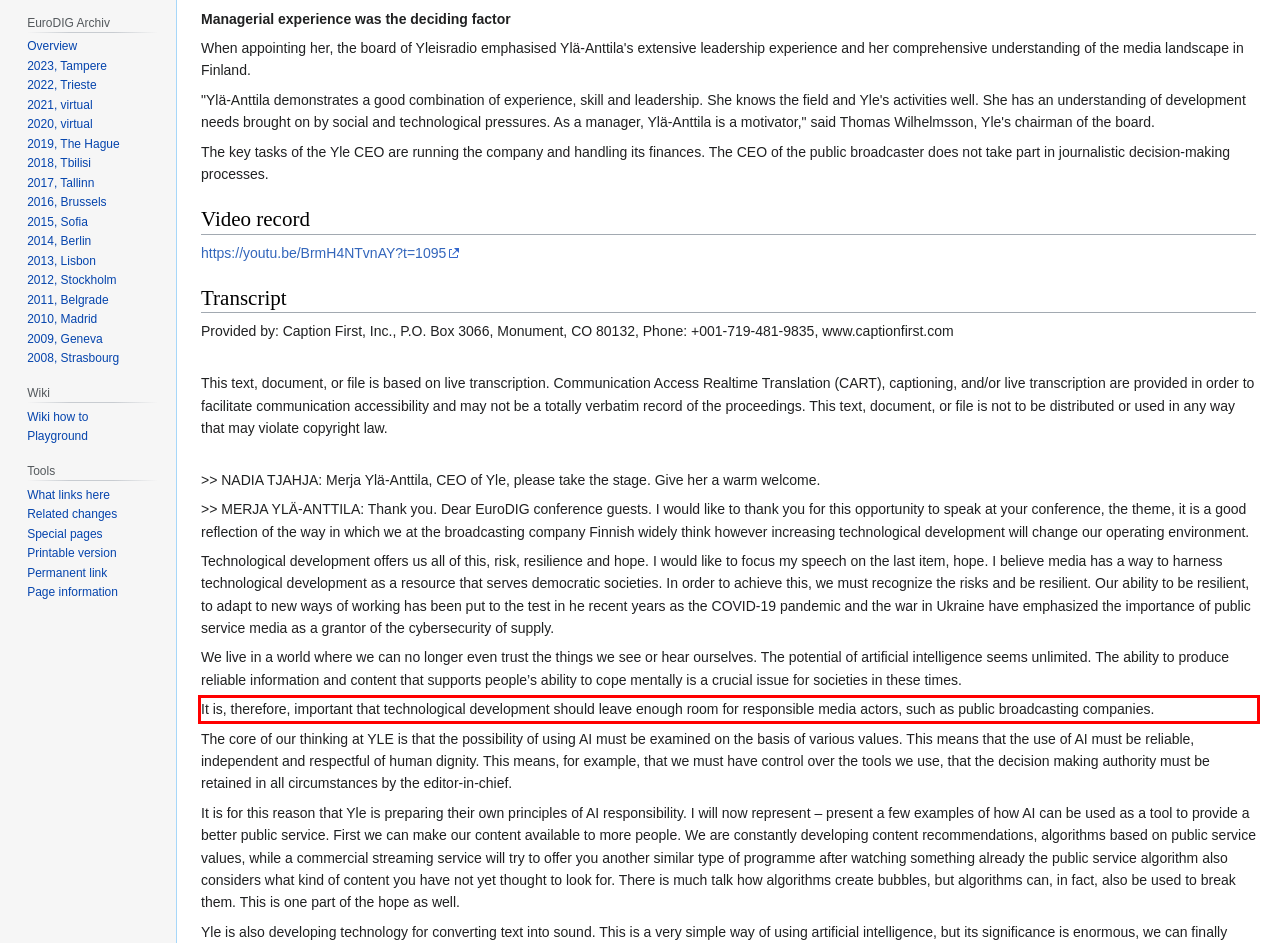Please examine the webpage screenshot and extract the text within the red bounding box using OCR.

It is, therefore, important that technological development should leave enough room for responsible media actors, such as public broadcasting companies.